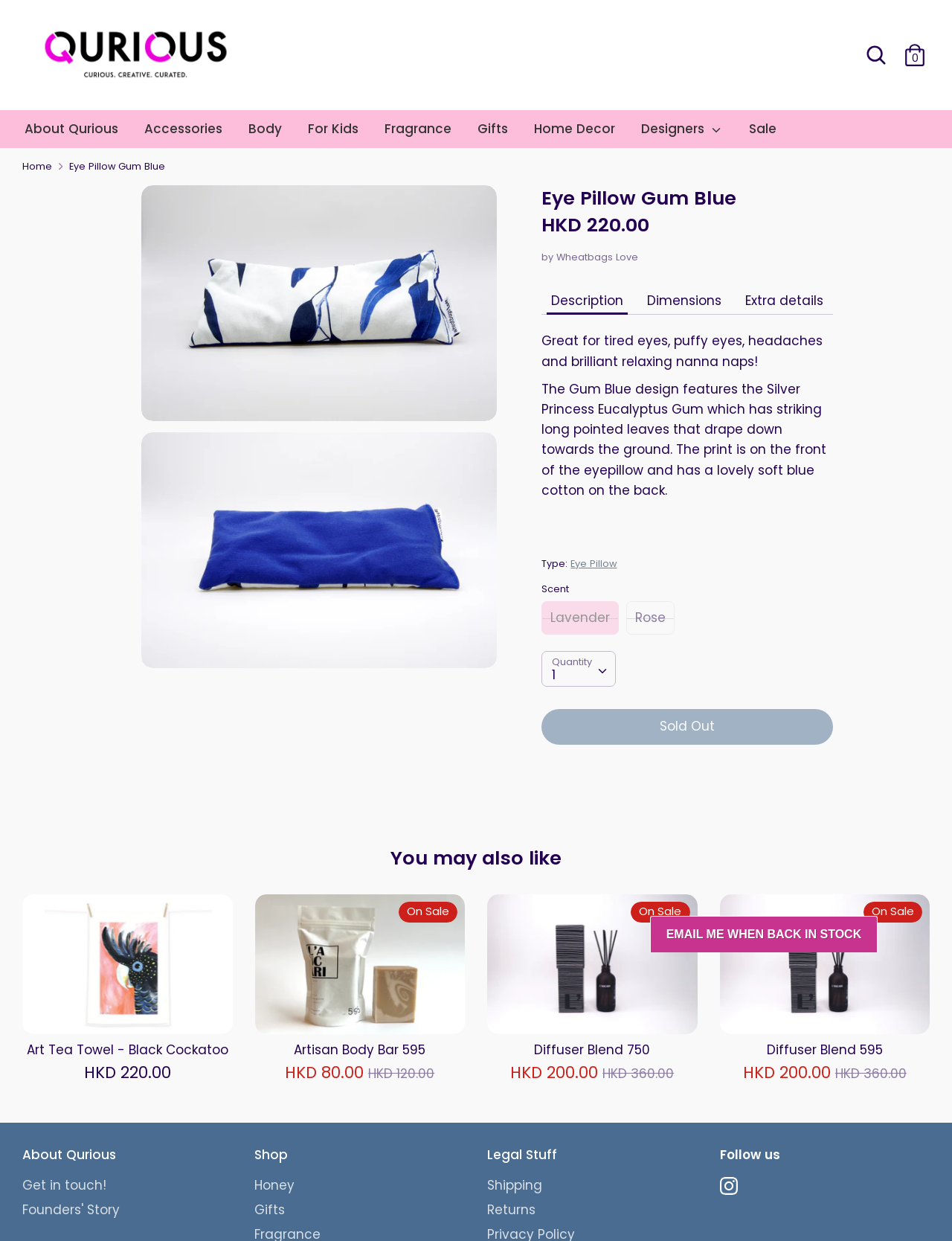Specify the bounding box coordinates of the element's area that should be clicked to execute the given instruction: "View the full item page". The coordinates should be four float numbers between 0 and 1, i.e., [left, top, right, bottom].

None